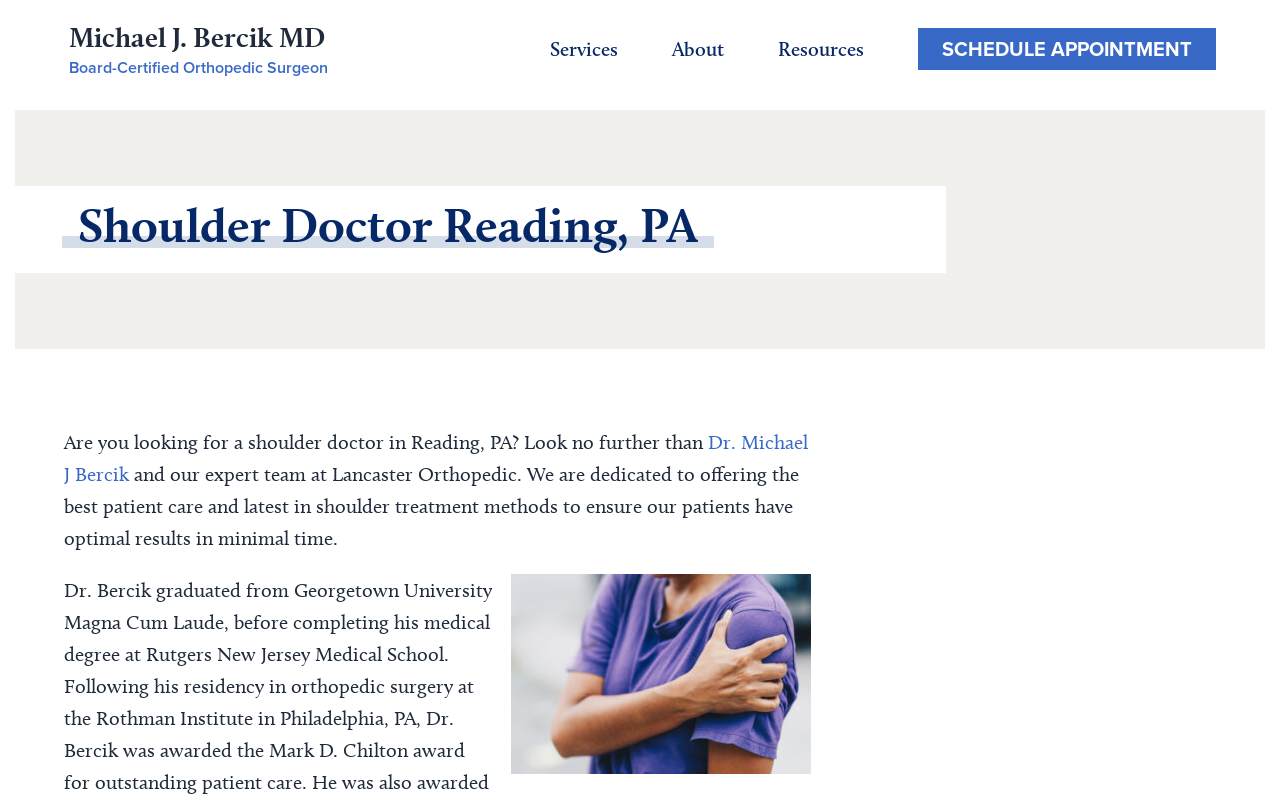Please examine the image and provide a detailed answer to the question: What is the focus of the medical treatment?

The focus of the medical treatment can be inferred from the main content section, where it is mentioned that the website is about a 'Shoulder Doctor Reading, PA', and the image at the bottom of the webpage is also labeled as 'Shoulder Doctor Reading, PA'.